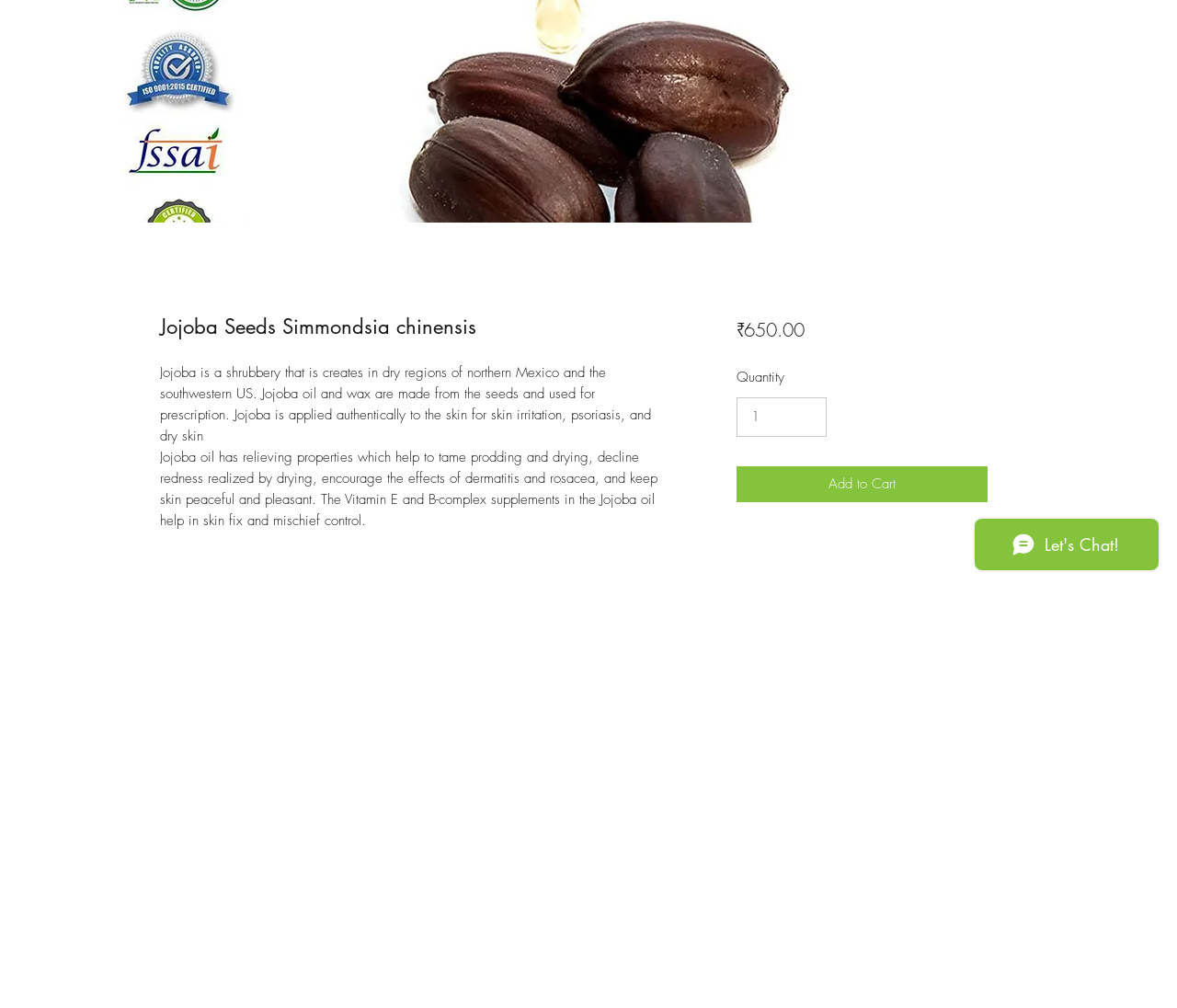Provide the bounding box coordinates of the HTML element described by the text: "aria-label="Open search"". The coordinates should be in the format [left, top, right, bottom] with values between 0 and 1.

None